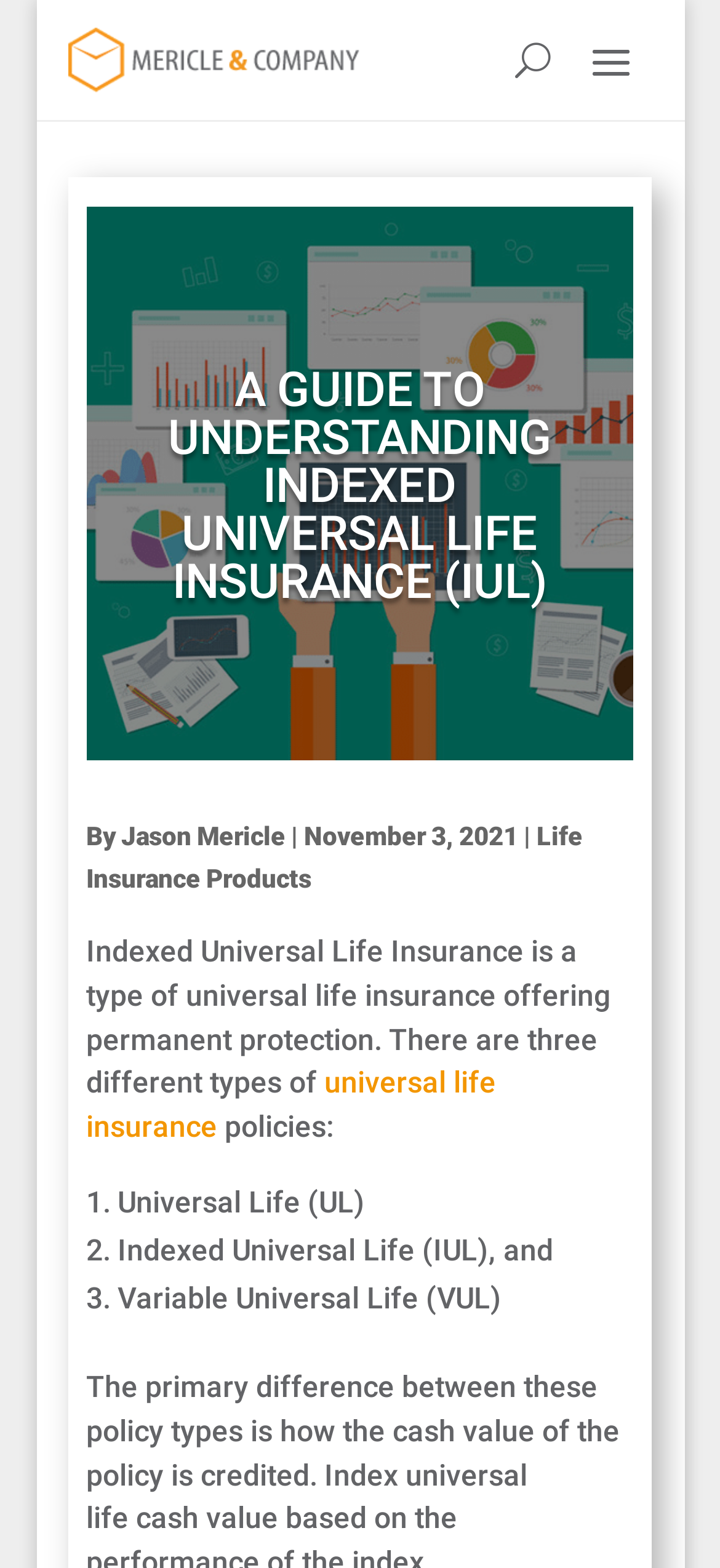What is the date of publication of this article?
Look at the image and provide a detailed response to the question.

The date of publication of this article is November 3, 2021 as it is mentioned in the text 'November 3, 2021' which is located below the main heading.